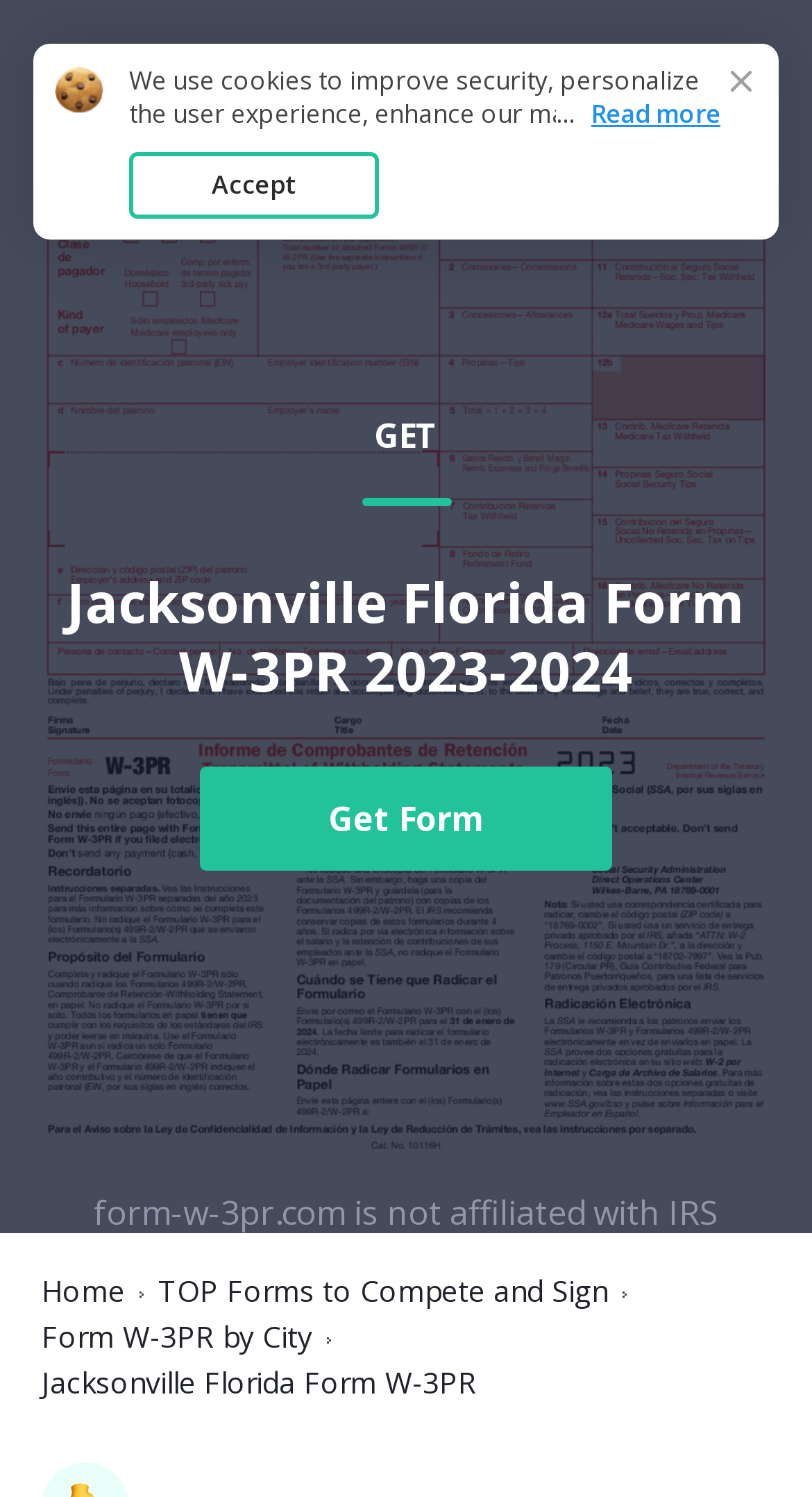Please answer the following question using a single word or phrase: 
What is the city associated with the form?

Jacksonville, Florida